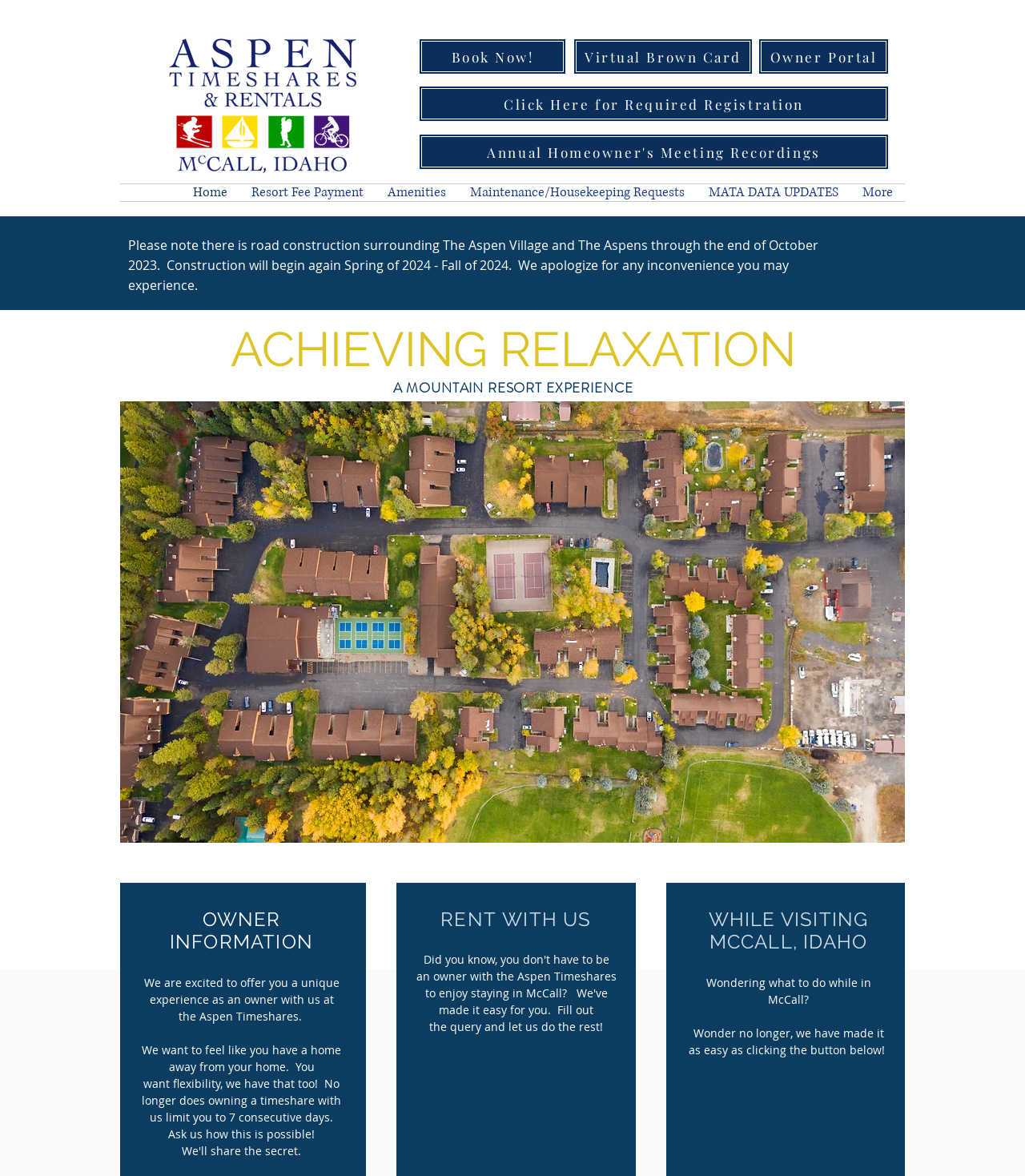Based on the element description: "Home", identify the UI element and provide its bounding box coordinates. Use four float numbers between 0 and 1, [left, top, right, bottom].

[0.177, 0.157, 0.234, 0.171]